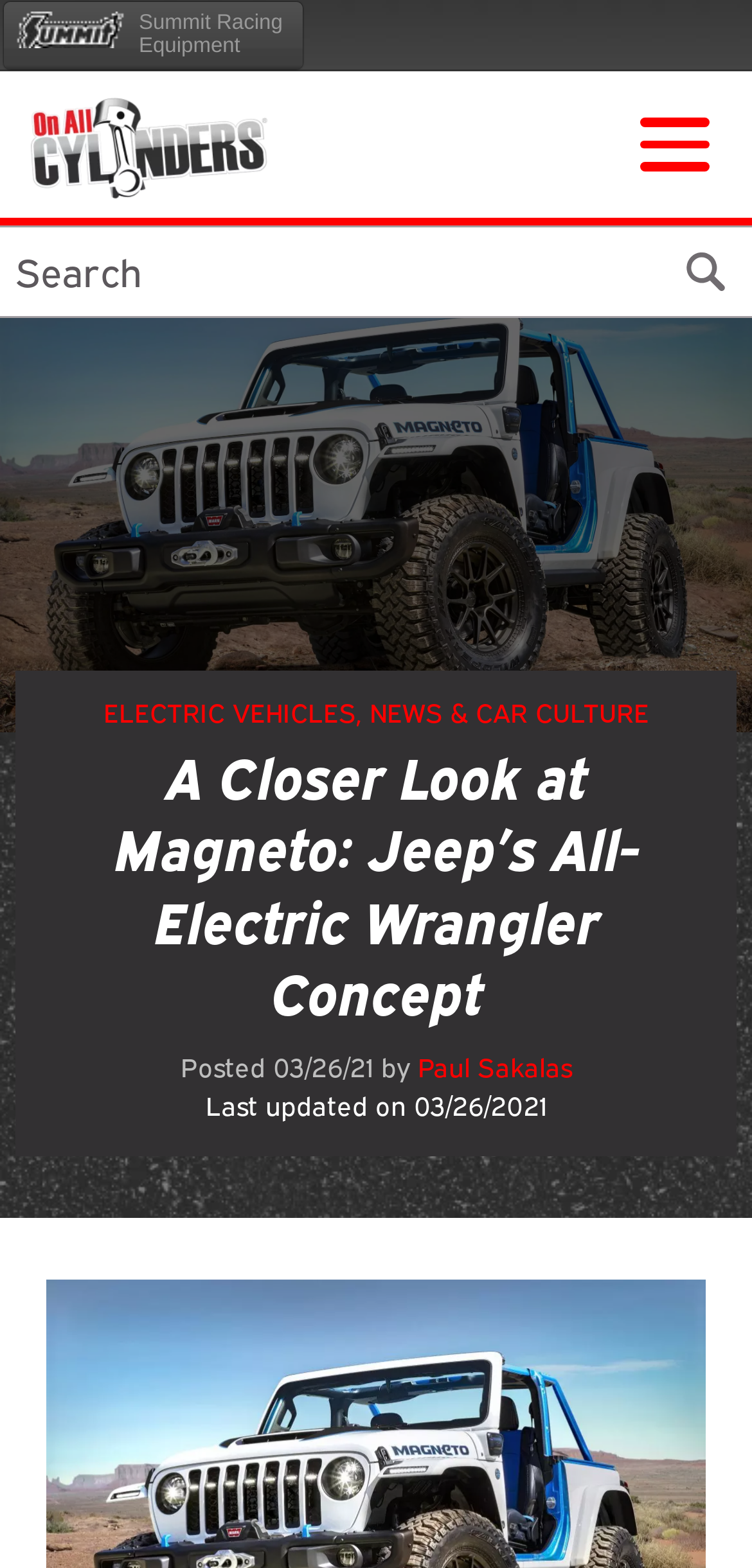Bounding box coordinates should be provided in the format (top-left x, top-left y, bottom-right x, bottom-right y) with all values between 0 and 1. Identify the bounding box for this UI element: Summit RacingEquipment

[0.018, 0.001, 0.401, 0.031]